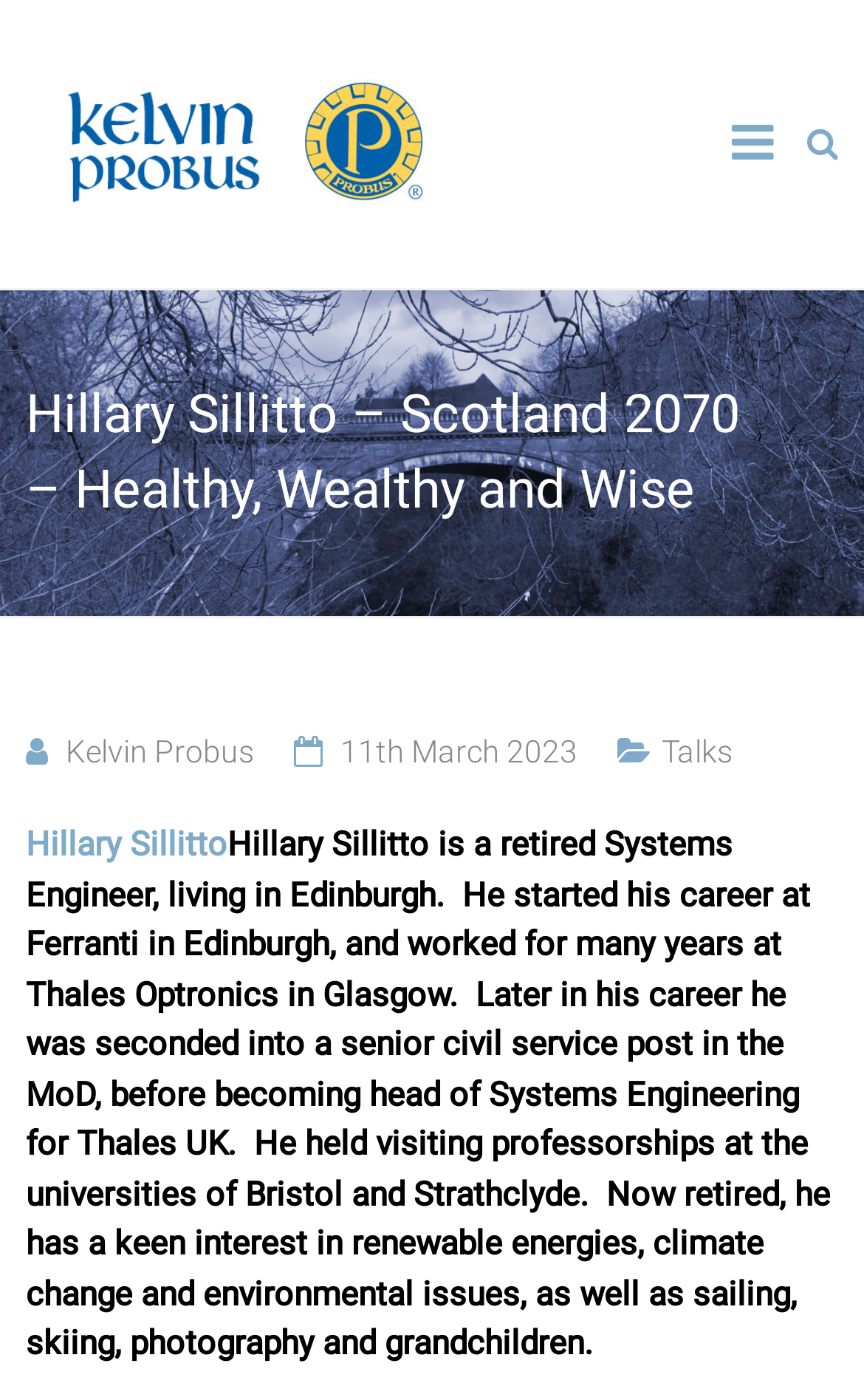What is the date of the talk?
Look at the webpage screenshot and answer the question with a detailed explanation.

The date of the talk is mentioned as a link element with bounding box coordinates [0.394, 0.524, 0.668, 0.55], which contains the text '11th March 2023'.